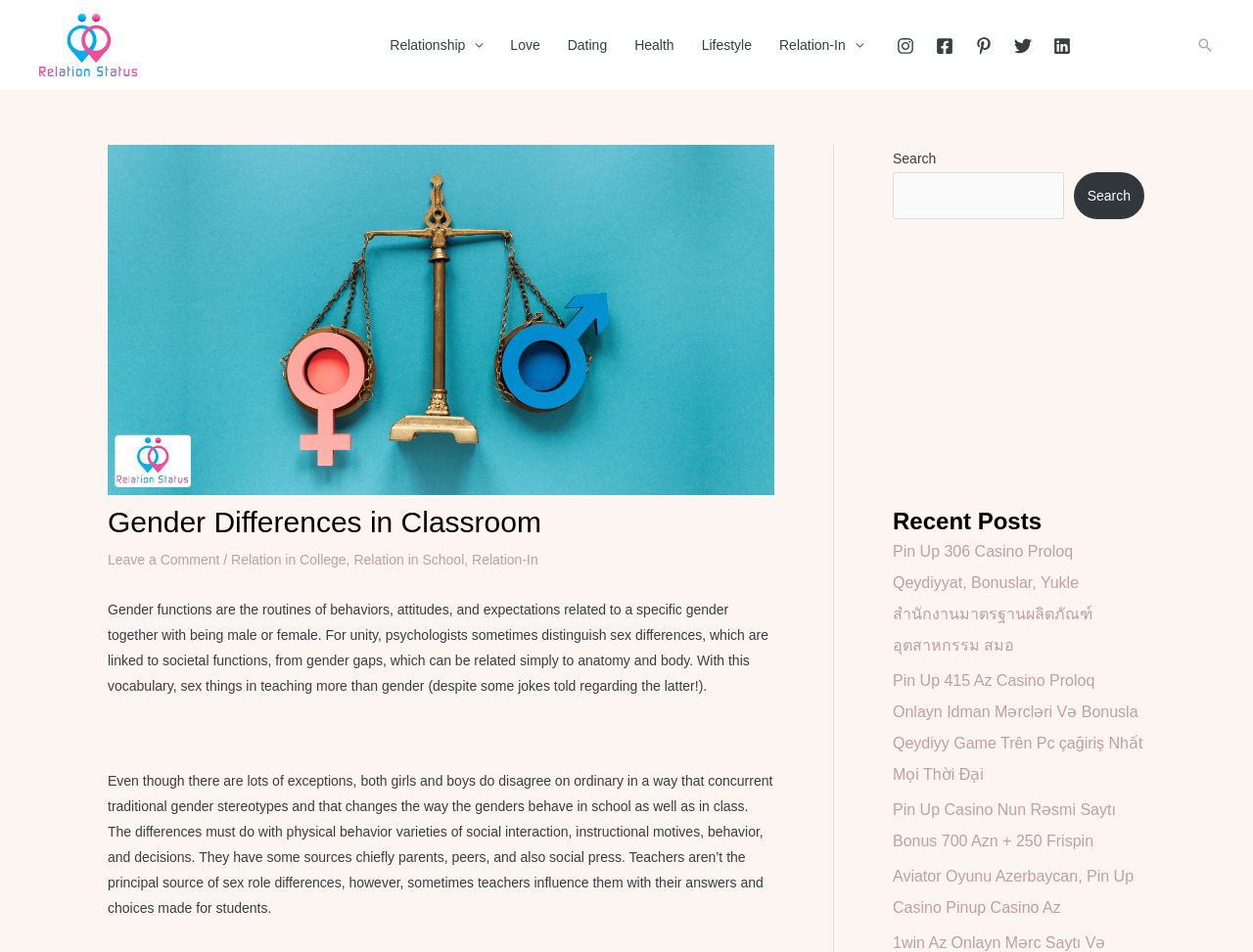Produce a meticulous description of the webpage.

The webpage is about "Gender Differences in Classroom" and appears to be a blog or article page. At the top left, there is a logo of "Relation Status" with a link to the homepage. Next to it, there is a navigation menu with links to various categories such as "Relationship", "Love", "Dating", "Health", "Lifestyle", and "Relation-In".

On the top right, there are social media links to Instagram, Facebook, Pinterest, Twitter, and Linkedin. Below the navigation menu, there is a search icon link that opens a search box when clicked.

The main content of the page is divided into two sections. On the left, there is a header section with a title "Gender Differences in Classroom" and a subtitle "Make the Right Most Beautiful Cute Relationship Decisions. Here Is an Online Collection of Love, Dating, Relationship Status, and Quotes. Read and Share It." Below the title, there is a paragraph of text that explains the concept of gender differences in classroom settings.

On the right, there is a complementary section that contains a search box, an advertisement iframe, and a list of recent posts with links to articles such as "Pin Up 306 Casino Proloq Qeydiyyat, Bonuslar, Yukle" and "Aviator Oyunu Azerbaycan, Pin Up Casino Pinup Casino Az". The recent posts section takes up most of the right-hand side of the page.

Overall, the webpage appears to be a blog or article page that discusses gender differences in classroom settings and provides links to related articles and resources.